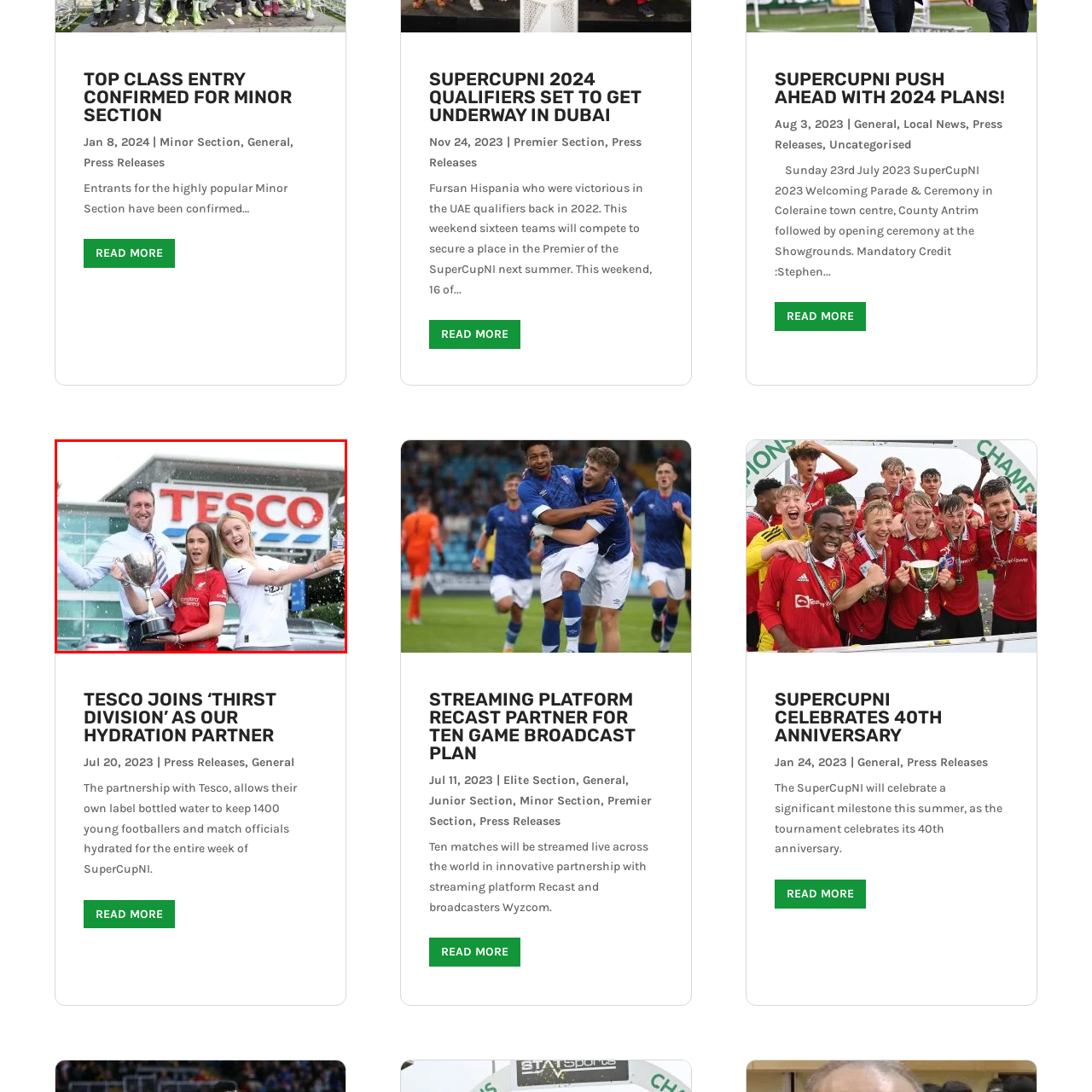What is the man wearing?
Study the image within the red bounding box and provide a detailed response to the question.

The caption describes the man as wearing a formal shirt and tie, which indicates that he is dressed in business attire, likely representing Tesco in a professional capacity.